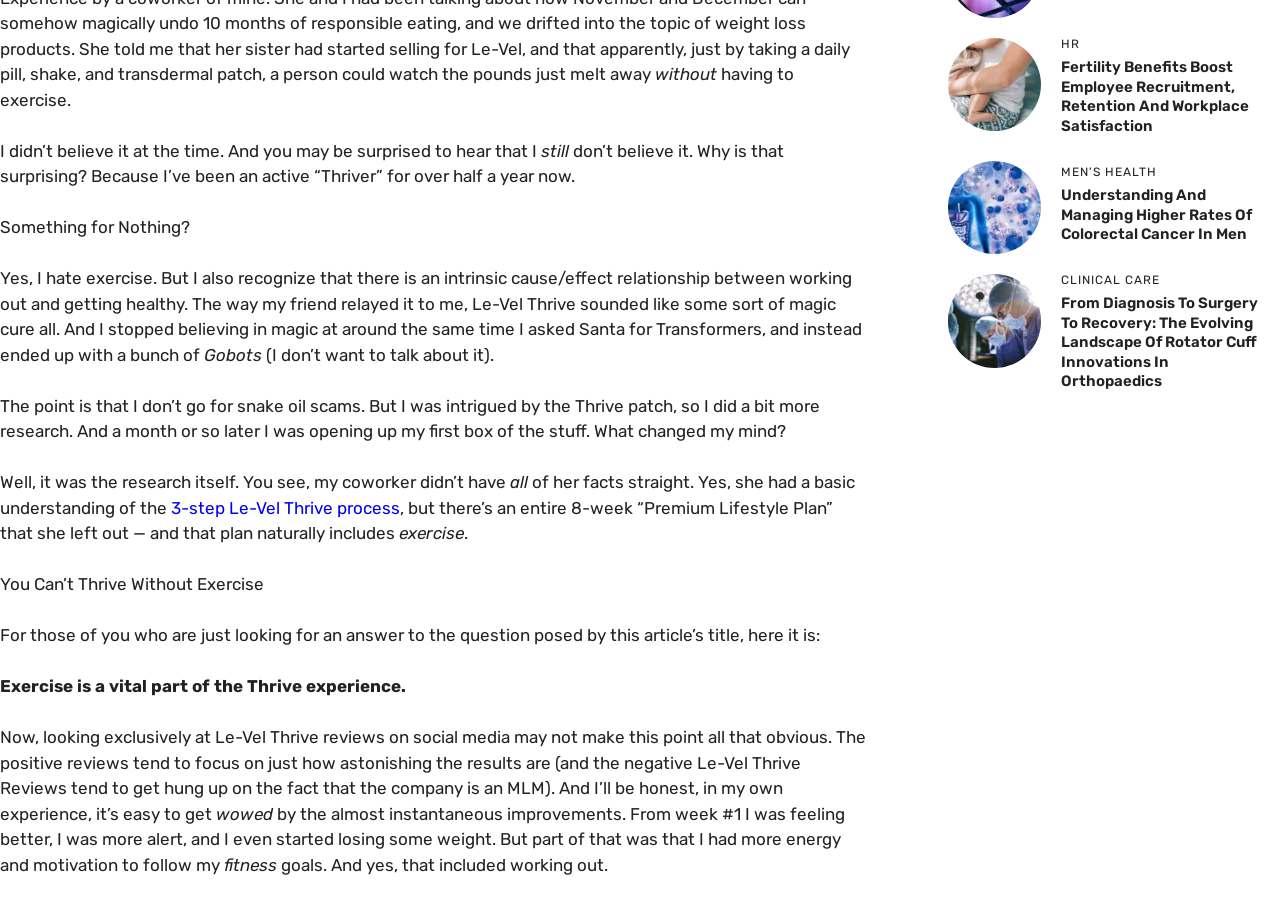Bounding box coordinates are specified in the format (top-left x, top-left y, bottom-right x, bottom-right y). All values are floating point numbers bounded between 0 and 1. Please provide the bounding box coordinate of the region this sentence describes: 3-step Le-Vel Thrive process

[0.134, 0.554, 0.312, 0.576]